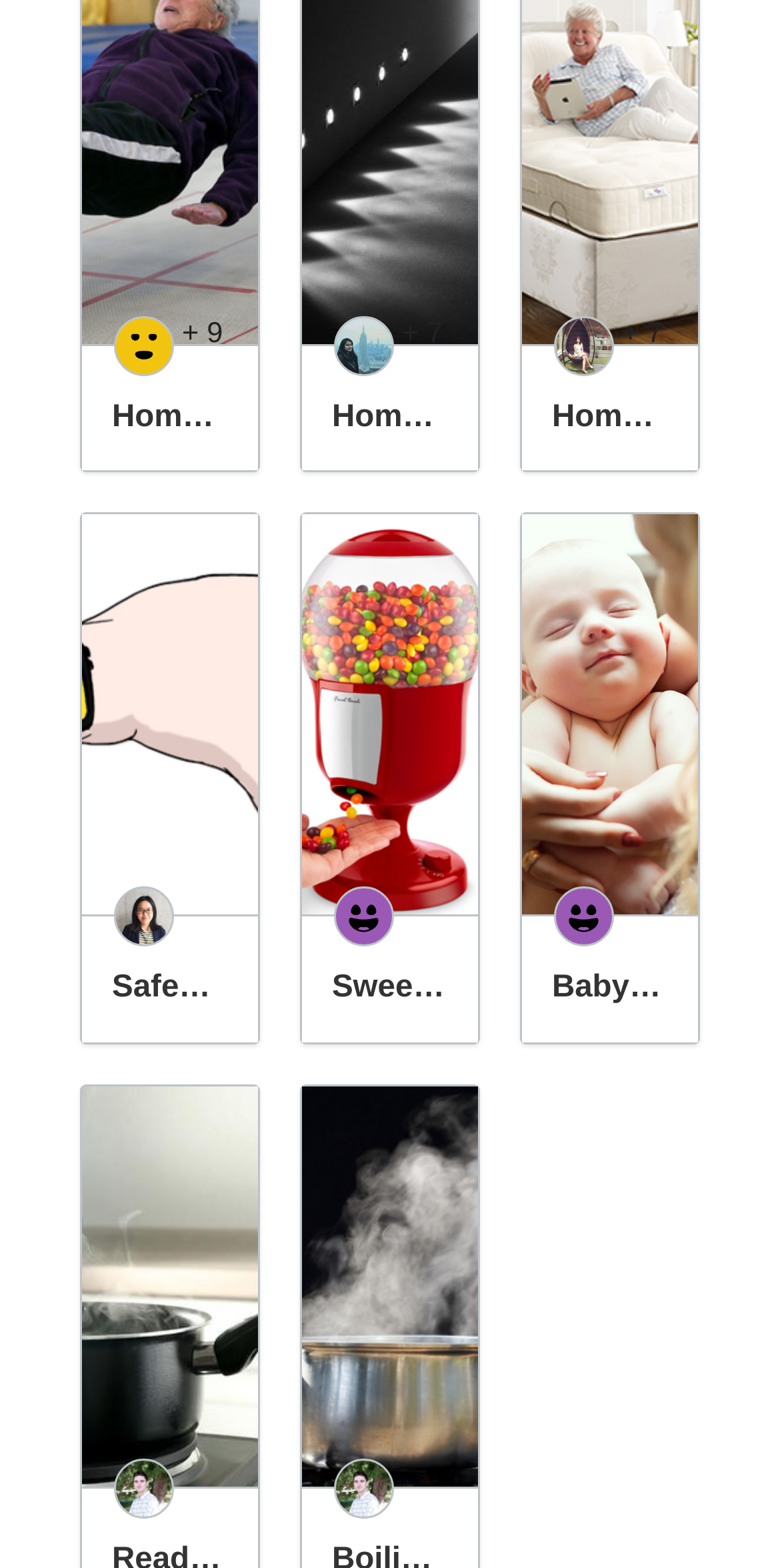Using the element description: "name", determine the bounding box coordinates. The coordinates should be in the format [left, top, right, bottom], with values between 0 and 1.

[0.428, 0.93, 0.505, 0.968]